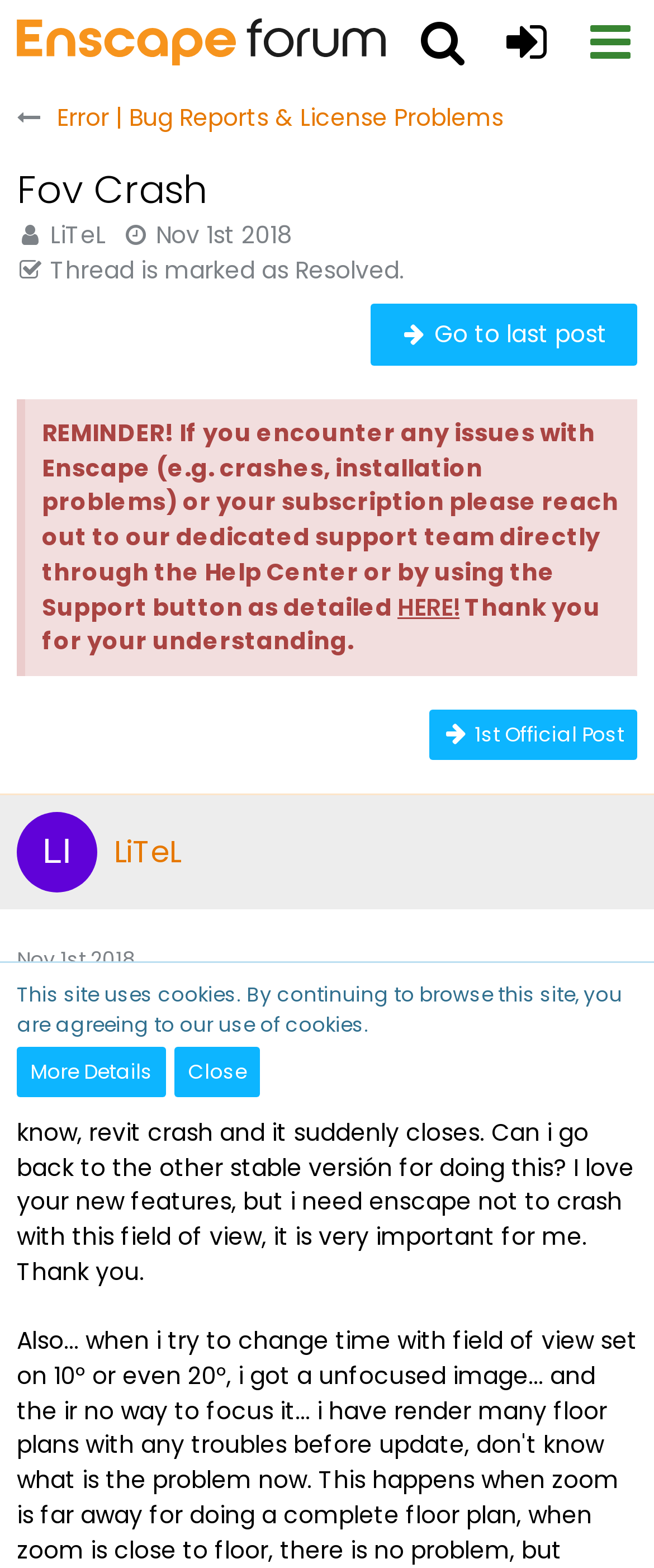Please find the bounding box coordinates of the clickable region needed to complete the following instruction: "Login or register". The bounding box coordinates must consist of four float numbers between 0 and 1, i.e., [left, top, right, bottom].

[0.754, 0.005, 0.856, 0.048]